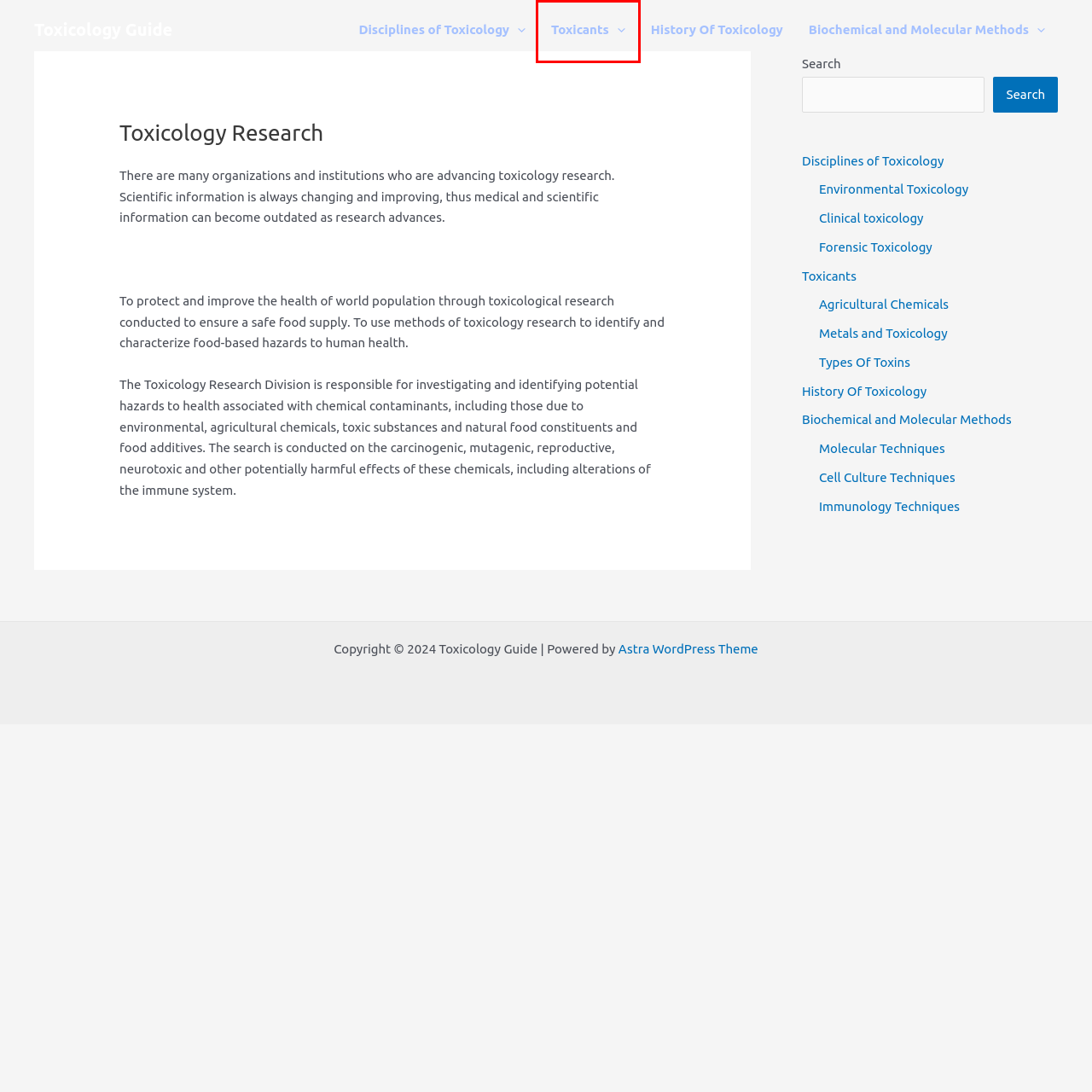Examine the screenshot of a webpage with a red rectangle bounding box. Select the most accurate webpage description that matches the new webpage after clicking the element within the bounding box. Here are the candidates:
A. Metals and Toxicology – Toxicology Guide
B. History Of Toxicology – Toxicology Guide
C. Agricultural Chemicals – Toxicology Guide
D. Toxicology Guide – ToxicologyGuide.com
E. Environmental Toxicology – Toxicology Guide
F. Biochemical and Molecular Methods – Toxicology Guide
G. Immunology Techniques – Toxicology Guide
H. Toxicants – Toxicology Guide

H